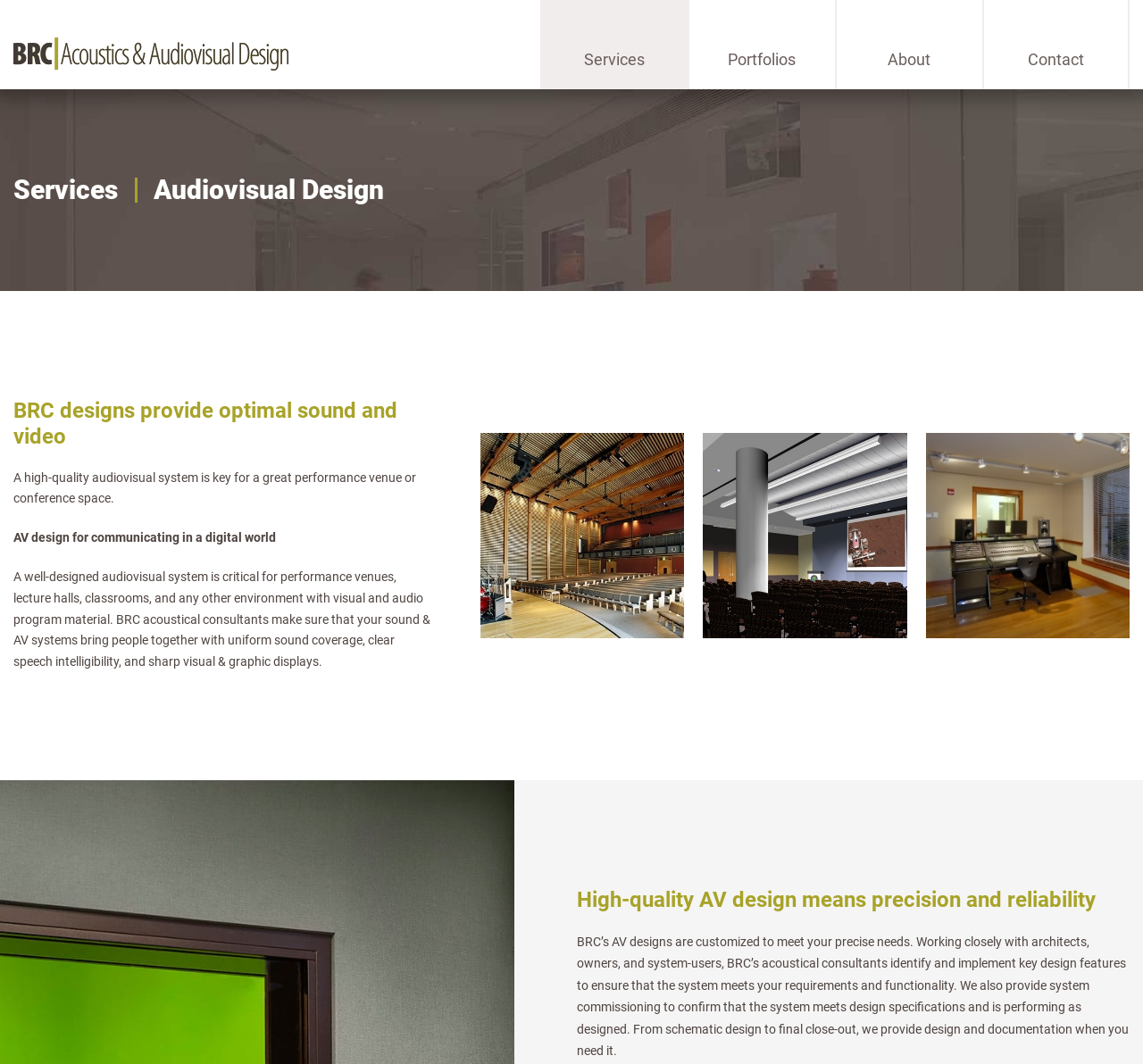Give the bounding box coordinates for the element described as: "Mechanical Noise & Vibration Control".

[0.474, 0.126, 0.602, 0.174]